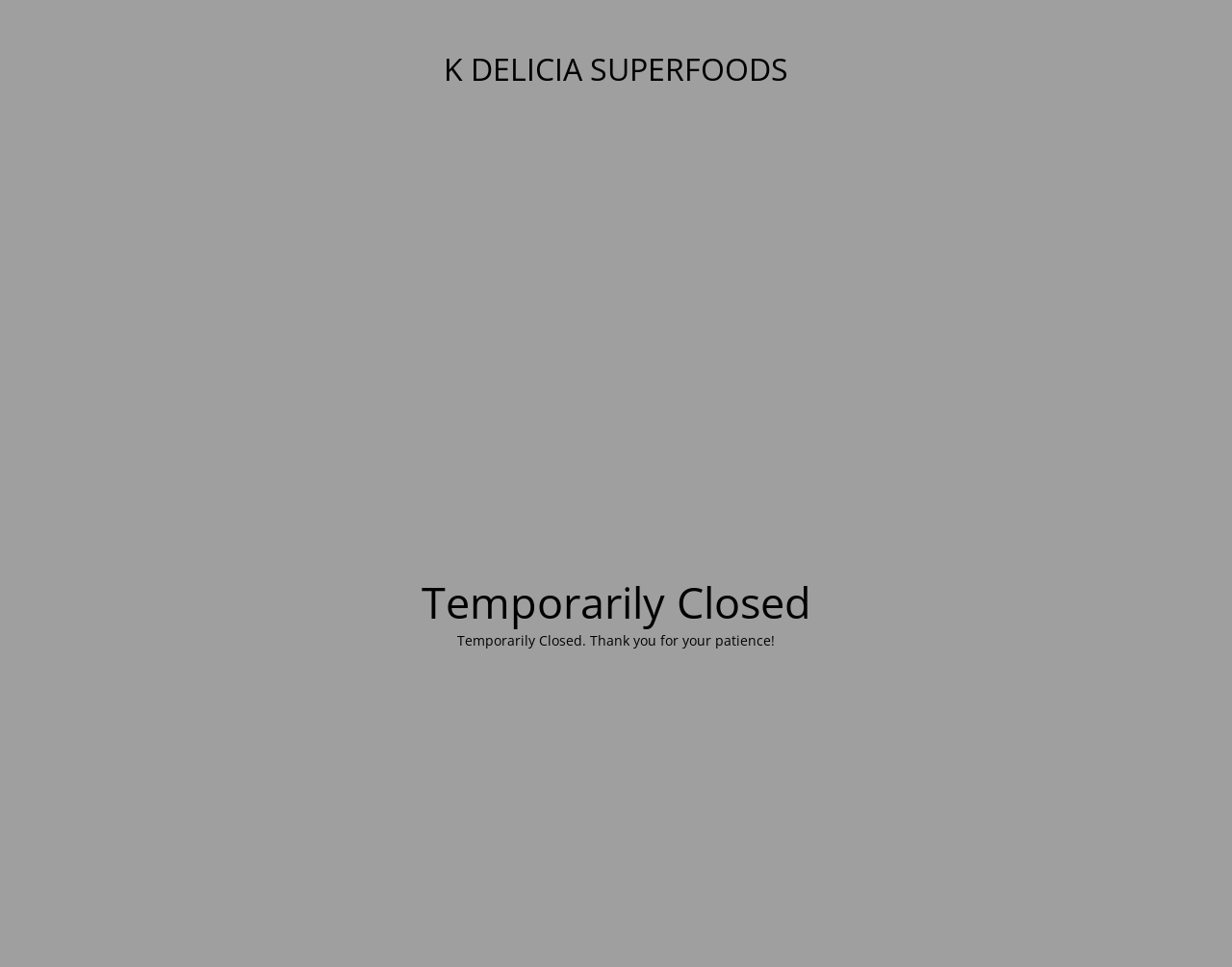Identify the title of the webpage and provide its text content.

K DELICIA SUPERFOODS